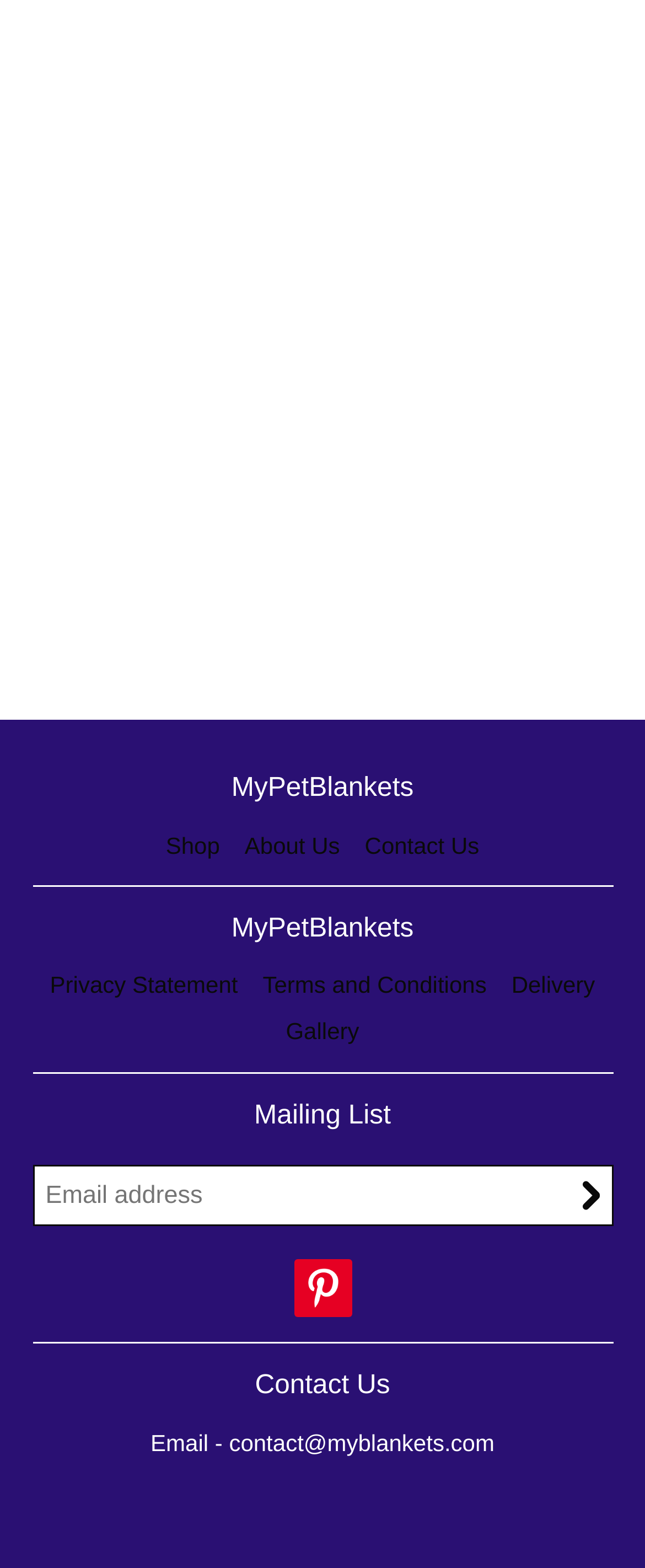Provide a brief response using a word or short phrase to this question:
What is the category of products sold on this website?

Pet blankets